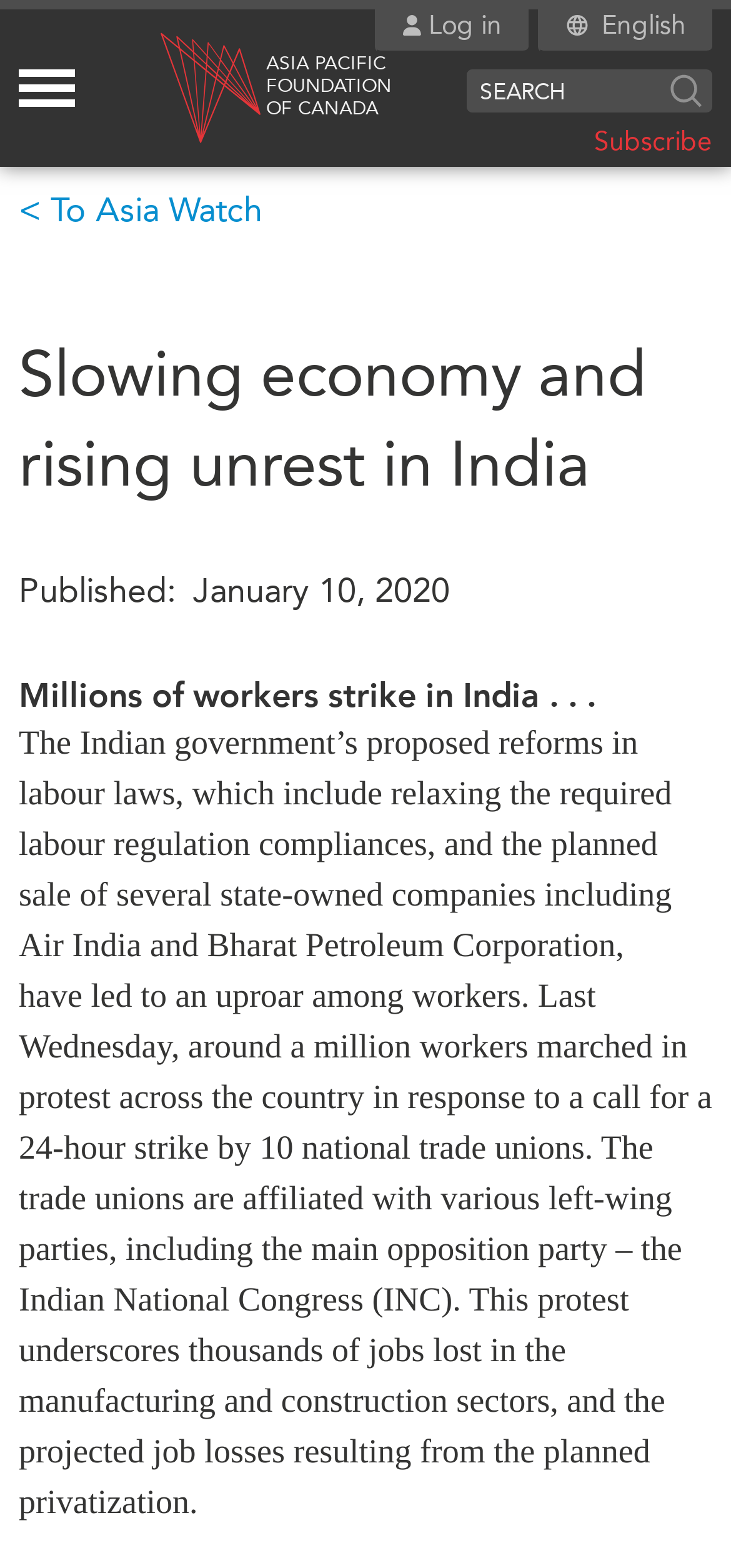Refer to the image and provide an in-depth answer to the question:
What is the date of publication of the article?

The date of publication can be found in the text 'Published: January 10, 2020', which is located below the heading 'Slowing economy and rising unrest in India'.